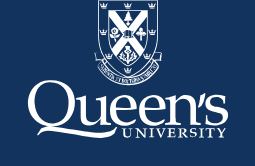What font style is used for the university's name?
From the image, respond with a single word or phrase.

Elegant, white serif